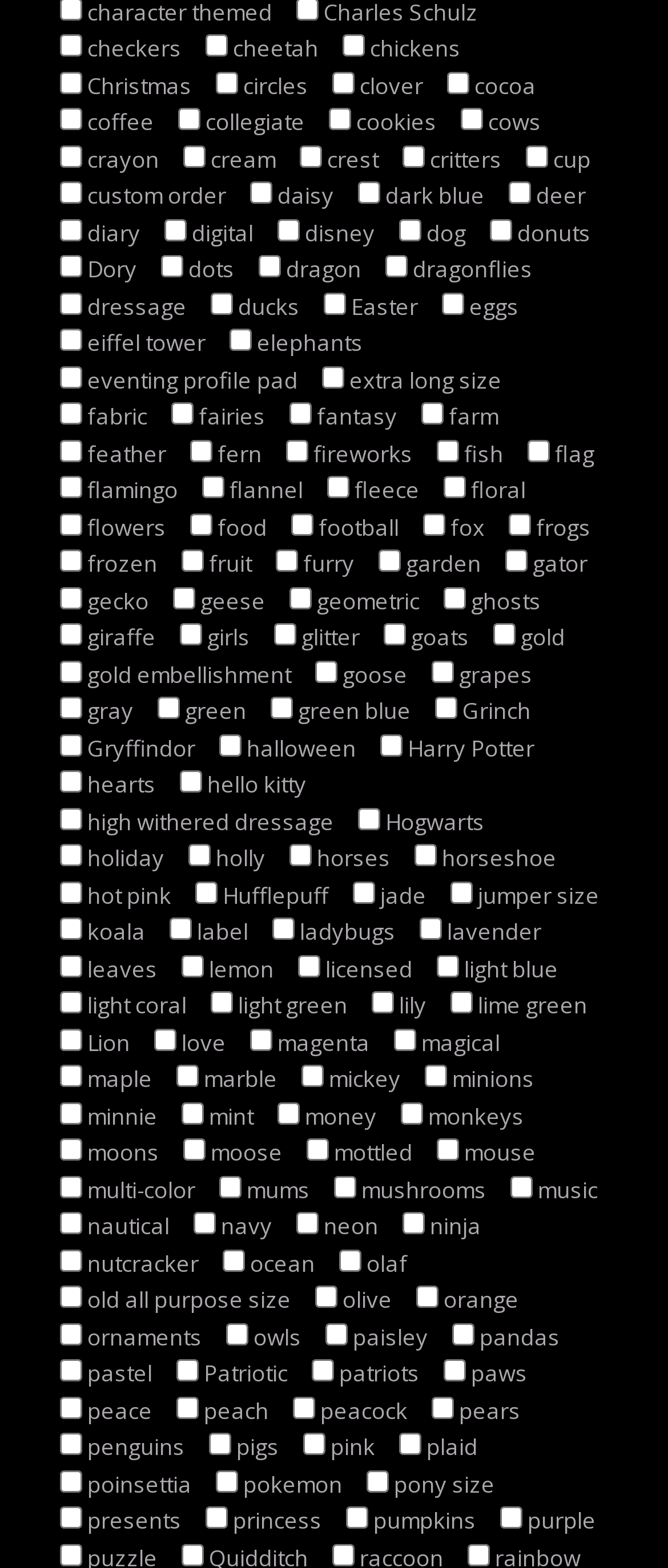Find the bounding box coordinates of the element to click in order to complete this instruction: "Choose the glitter option". The bounding box coordinates must be four float numbers between 0 and 1, denoted as [left, top, right, bottom].

[0.41, 0.397, 0.444, 0.412]